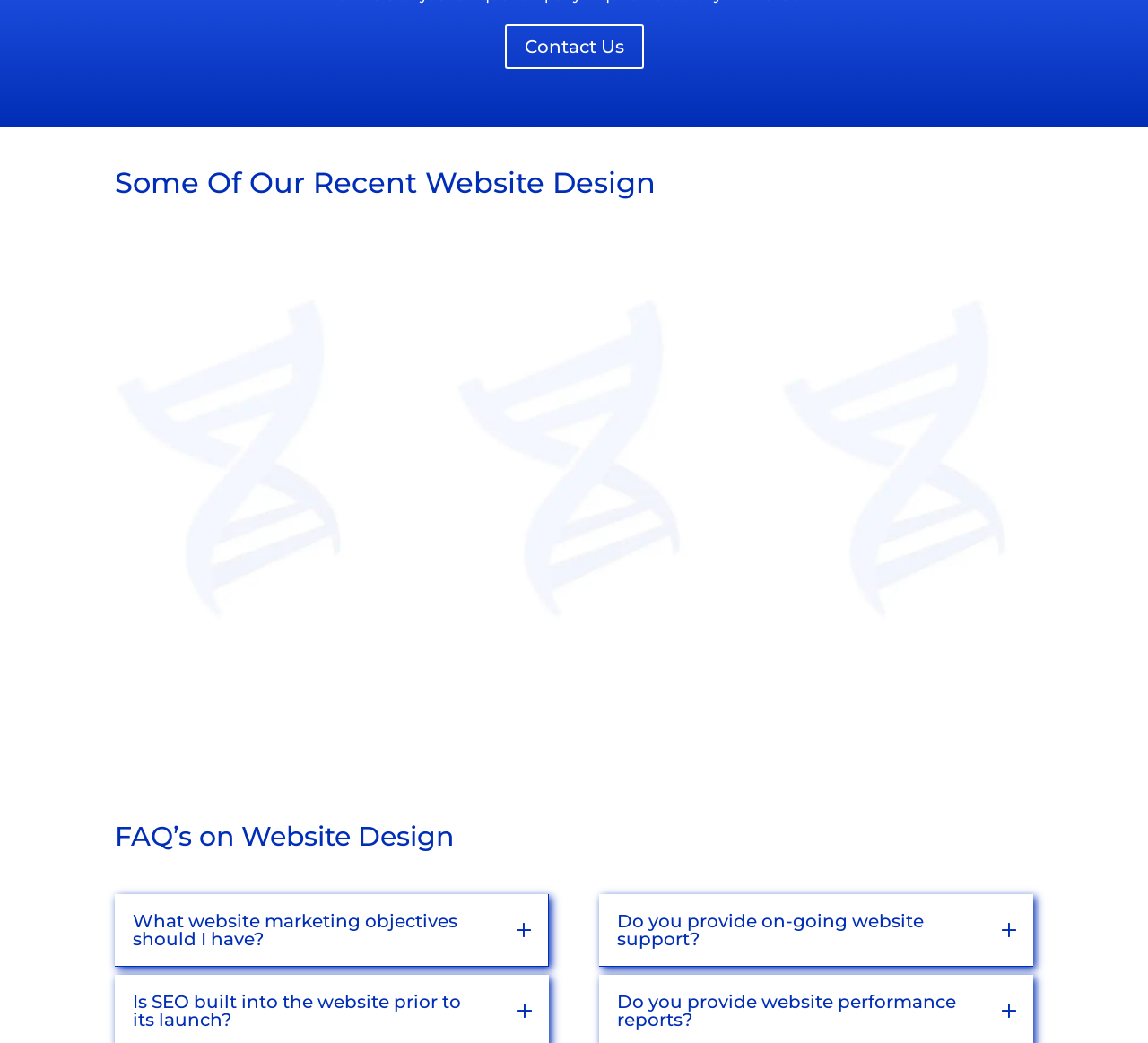Determine the bounding box coordinates for the region that must be clicked to execute the following instruction: "Explore website design in Buckinghamshire".

[0.1, 0.709, 0.282, 0.724]